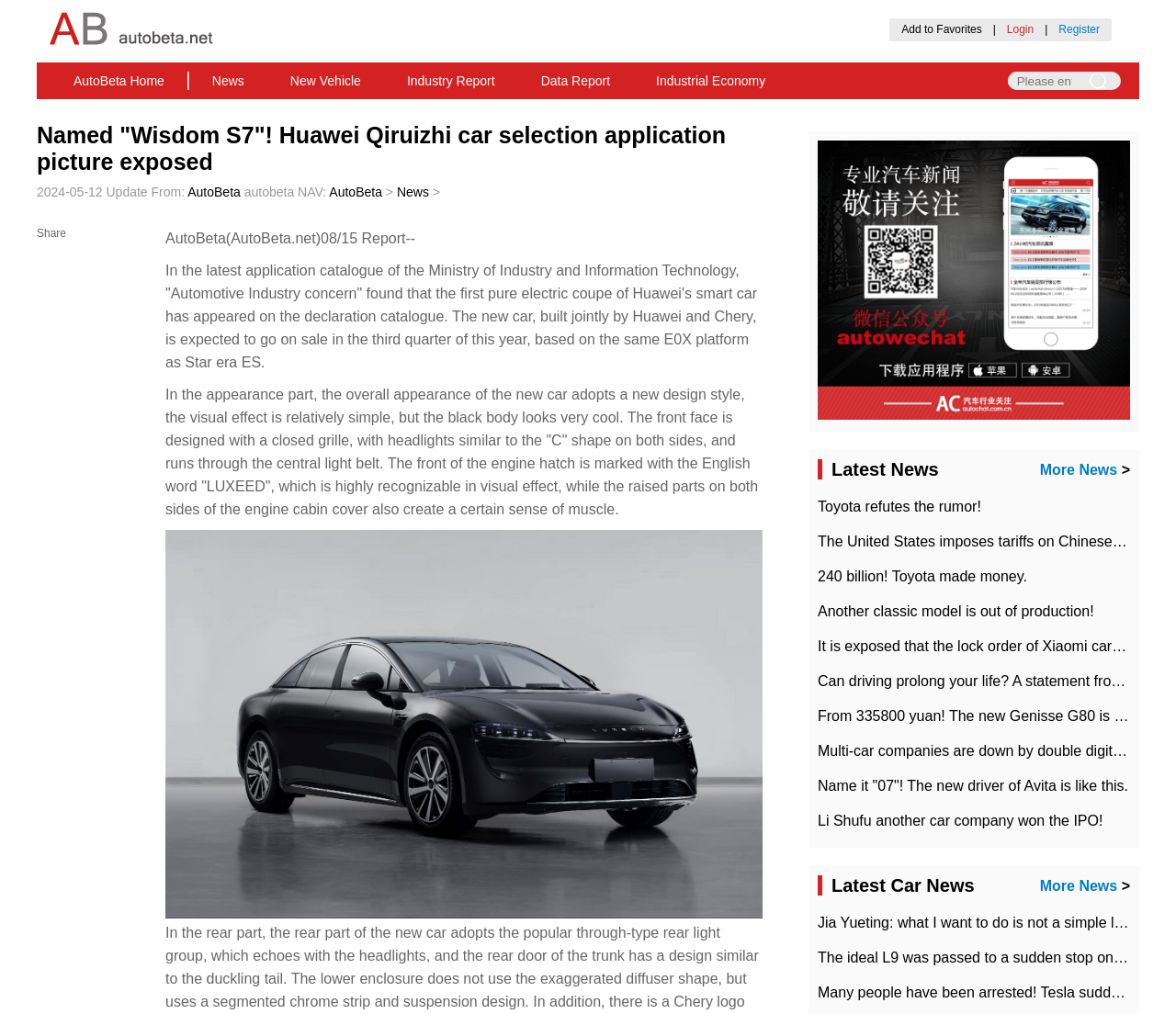Refer to the element description Add to Favorites and identify the corresponding bounding box in the screenshot. Format the coordinates as (top-left x, top-left y, bottom-right x, bottom-right y) with values in the range of 0 to 1.

[0.767, 0.023, 0.835, 0.035]